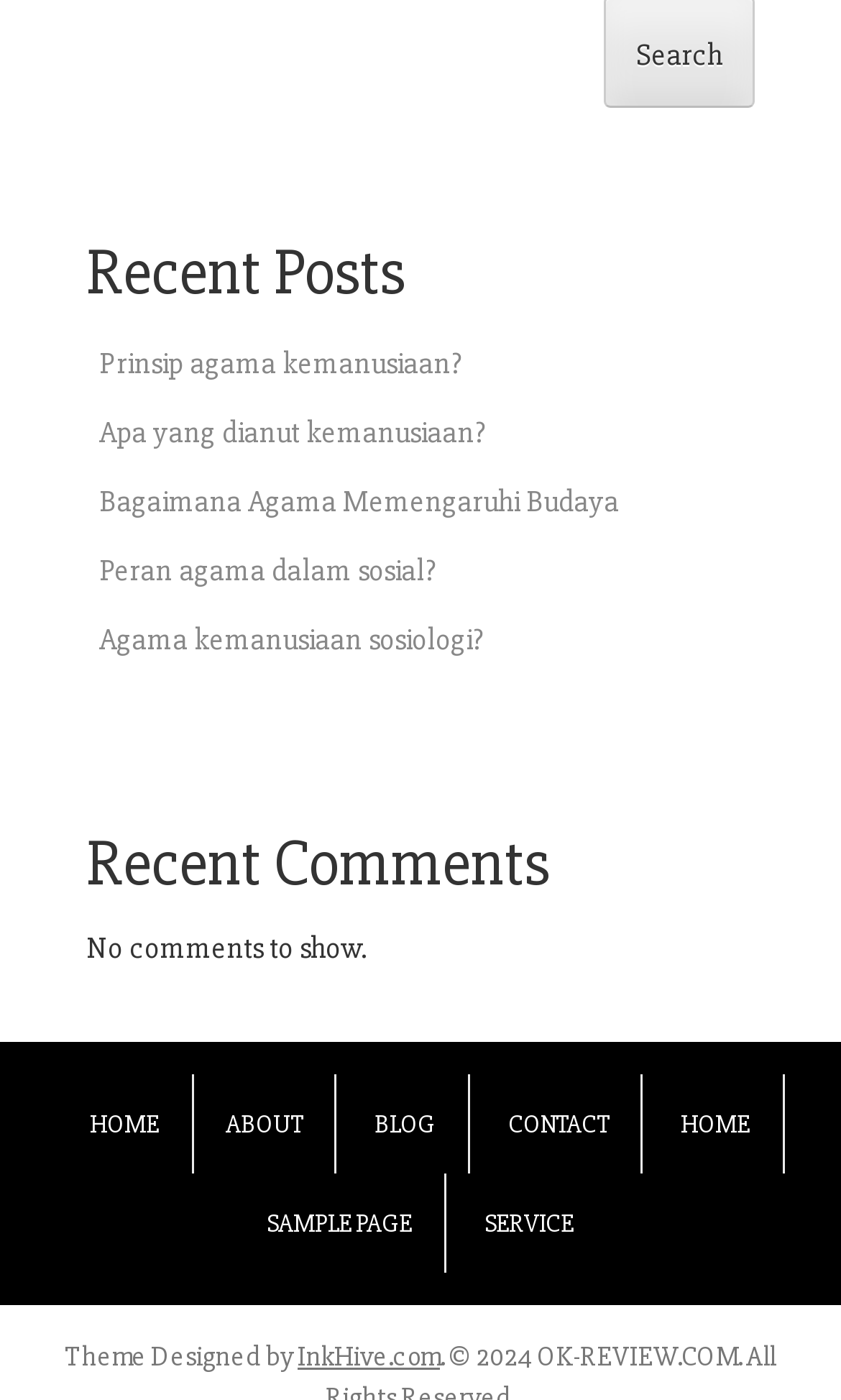Can you give a detailed response to the following question using the information from the image? How many links are in the navigation menu?

I counted the links in the navigation menu at the bottom of the page, which are 'HOME', 'ABOUT', 'BLOG', 'CONTACT', and 'HOME' again, and 'SAMPLE PAGE' and 'SERVICE'. There are 5 links in the main navigation menu.